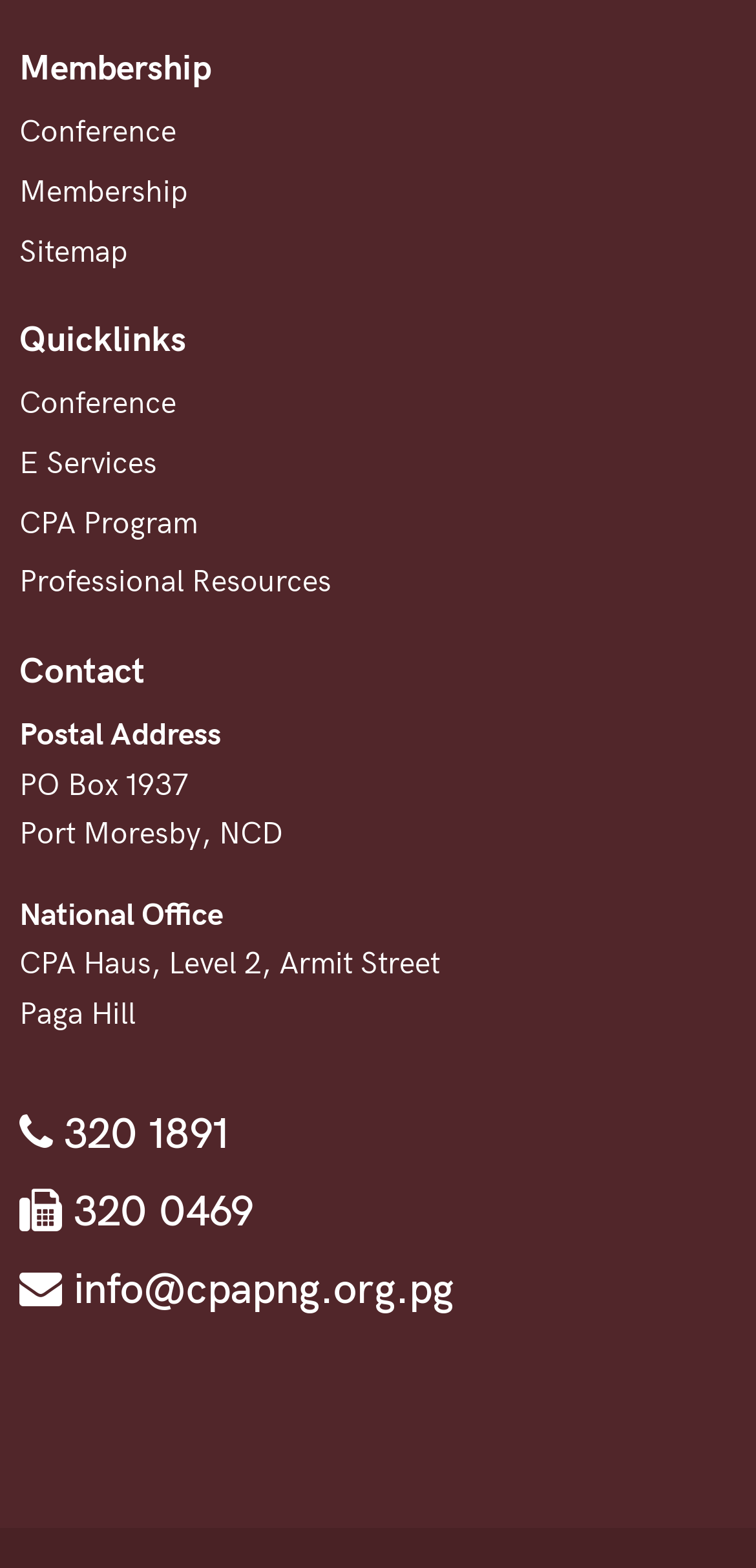Determine the bounding box coordinates of the region I should click to achieve the following instruction: "Contact us through email". Ensure the bounding box coordinates are four float numbers between 0 and 1, i.e., [left, top, right, bottom].

[0.082, 0.806, 0.6, 0.84]